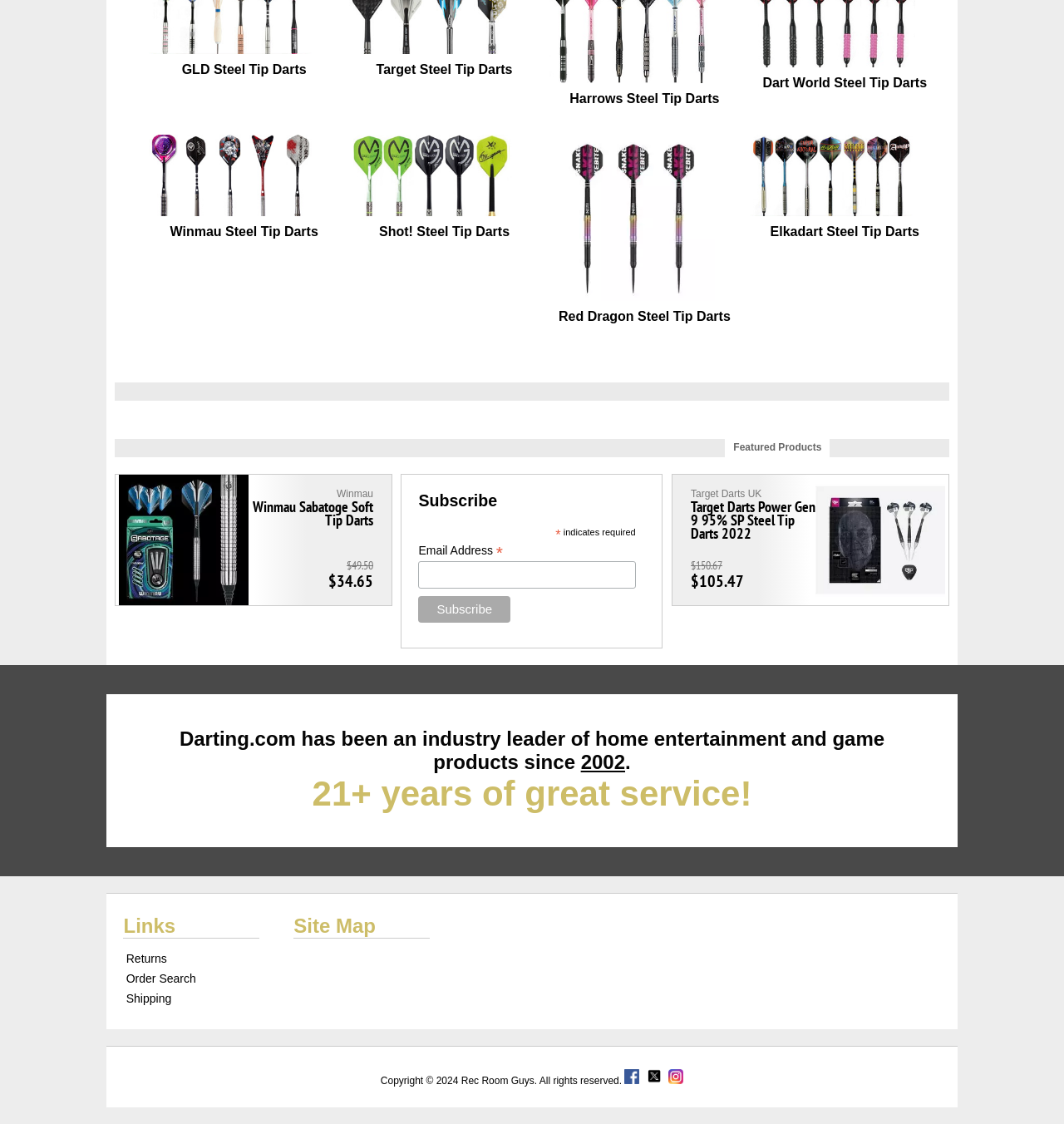Specify the bounding box coordinates (top-left x, top-left y, bottom-right x, bottom-right y) of the UI element in the screenshot that matches this description: Order Search

[0.119, 0.861, 0.247, 0.879]